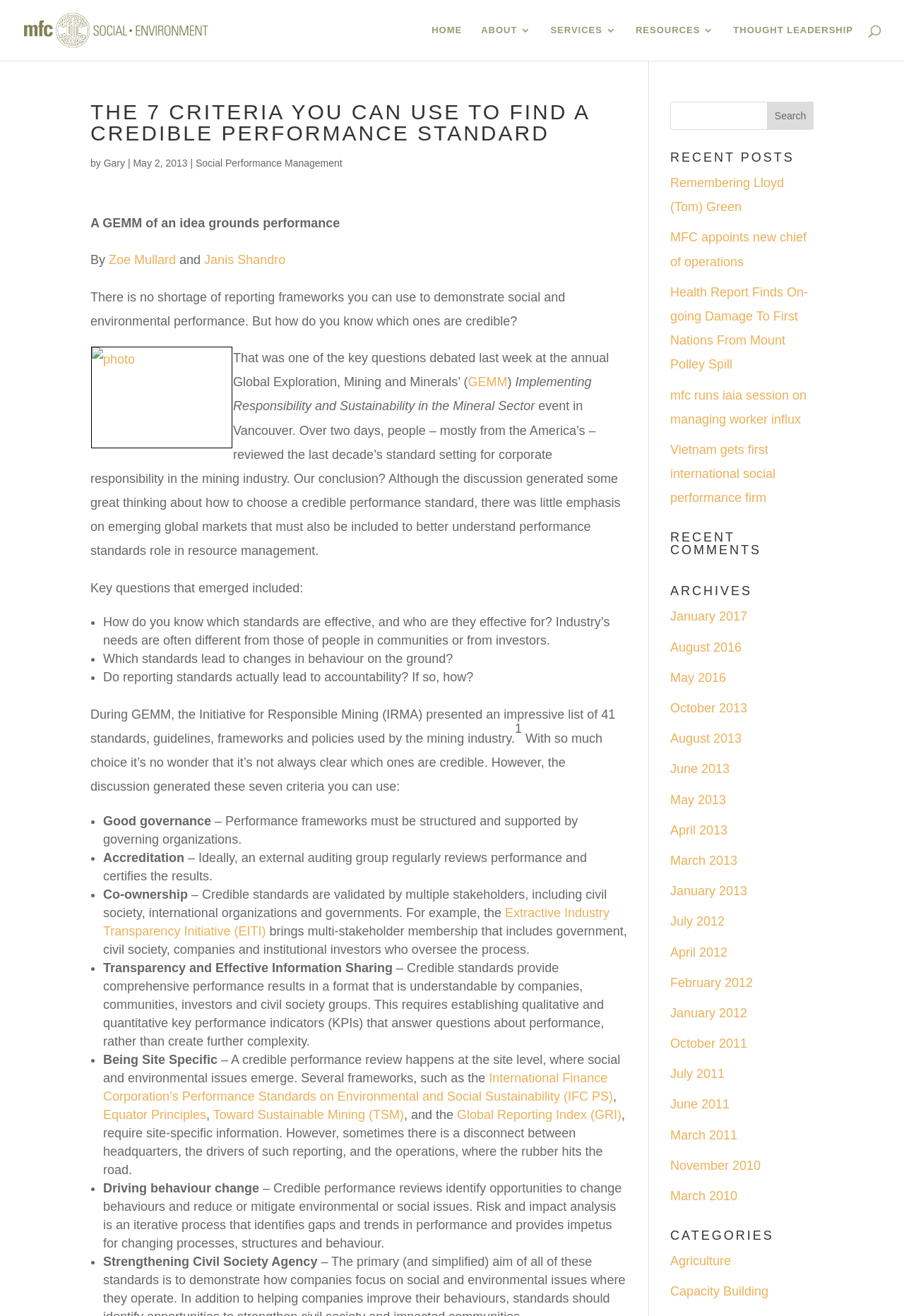Find the bounding box coordinates of the element's region that should be clicked in order to follow the given instruction: "Read the article about 7 criteria for credible performance standard". The coordinates should consist of four float numbers between 0 and 1, i.e., [left, top, right, bottom].

[0.1, 0.077, 0.694, 0.115]